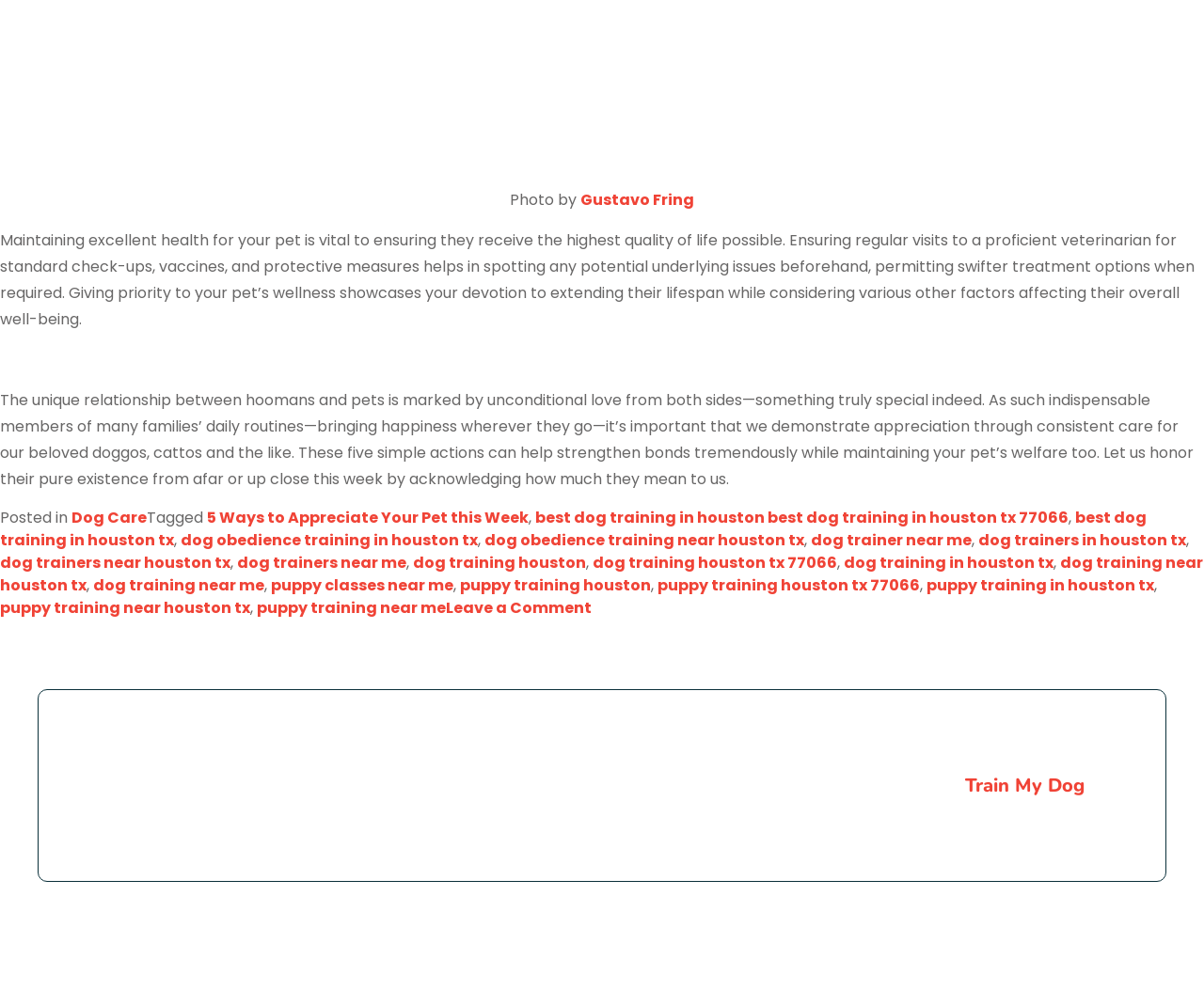What is the purpose of the 'Train My Dog' button?
Give a thorough and detailed response to the question.

The 'Train My Dog' button is likely a call-to-action to initiate dog training, as it is placed below a heading that mentions making dog experiences more fun and a description of the training process.